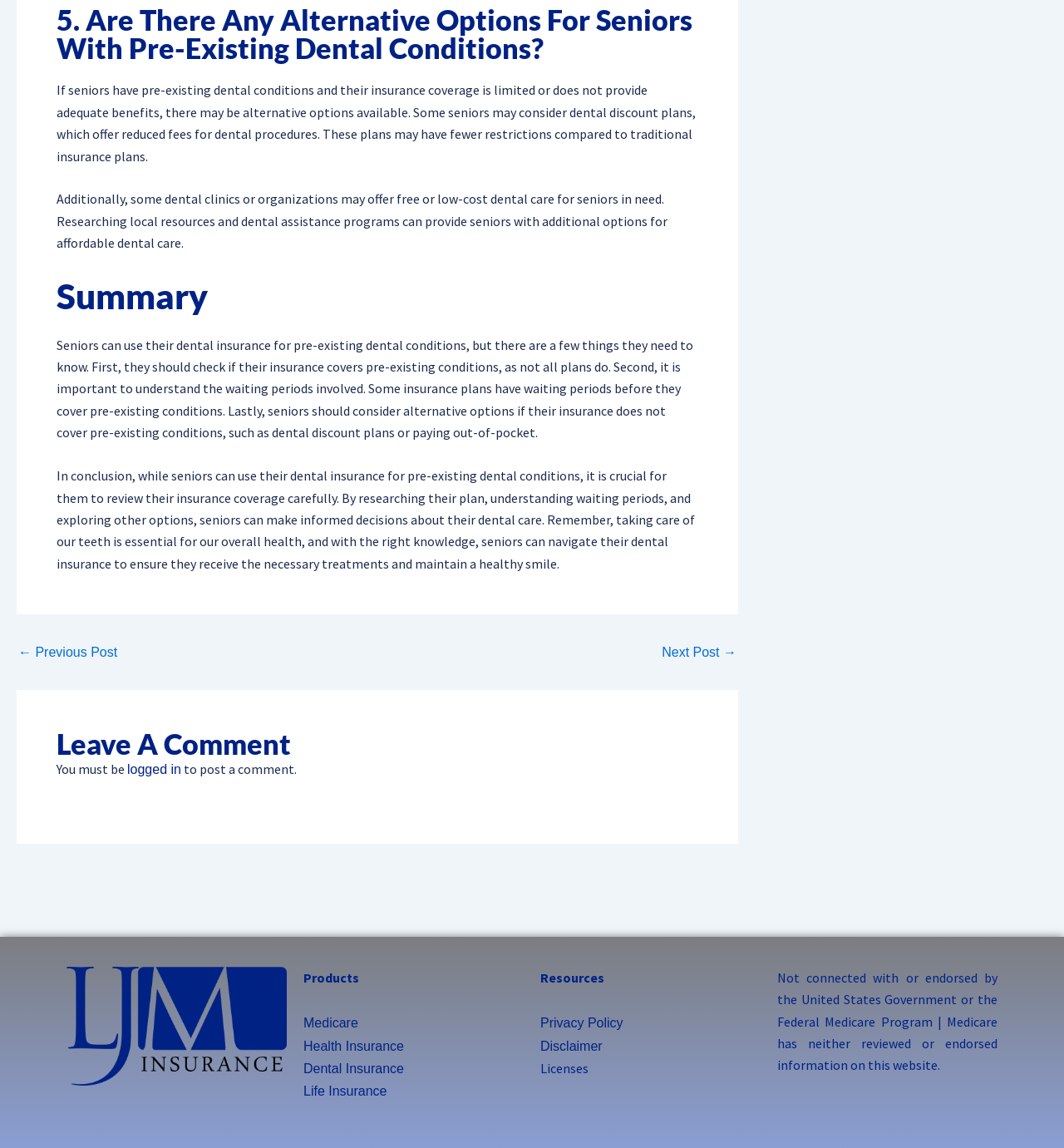Pinpoint the bounding box coordinates of the area that must be clicked to complete this instruction: "Click on 'LJM insurance agency'".

[0.062, 0.842, 0.27, 0.946]